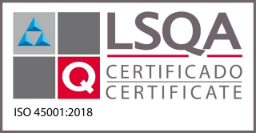With reference to the image, please provide a detailed answer to the following question: What international standard does the logo comply with?

The logo displays the certification standard 'ISO 45001:2018' at the bottom, which indicates that the organization has implemented an occupational health and safety management system that meets the international standard for ensuring a safe and healthy work environment.